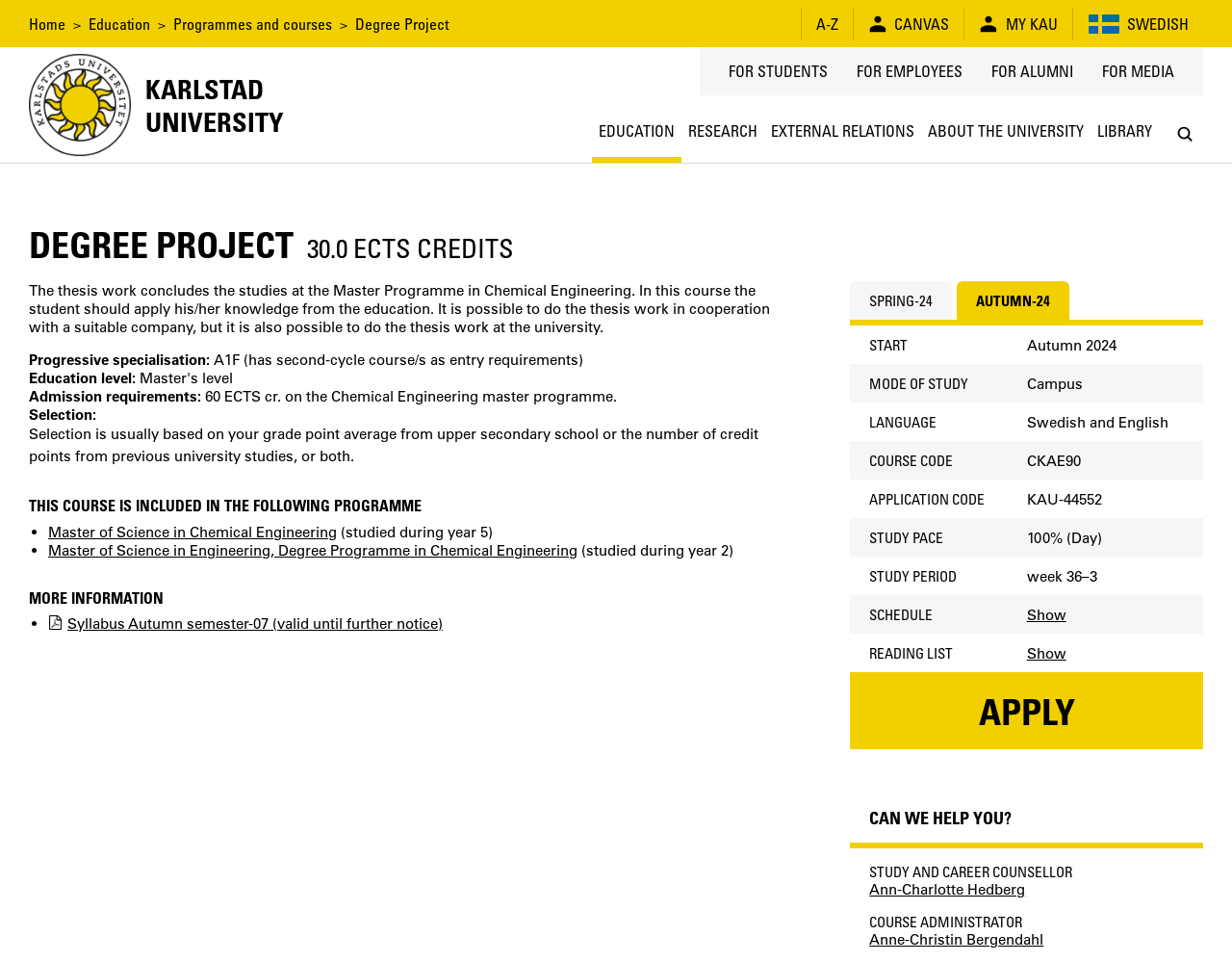Identify the bounding box for the UI element specified in this description: "Programmes and courses". The coordinates must be four float numbers between 0 and 1, formatted as [left, top, right, bottom].

[0.141, 0.015, 0.27, 0.035]